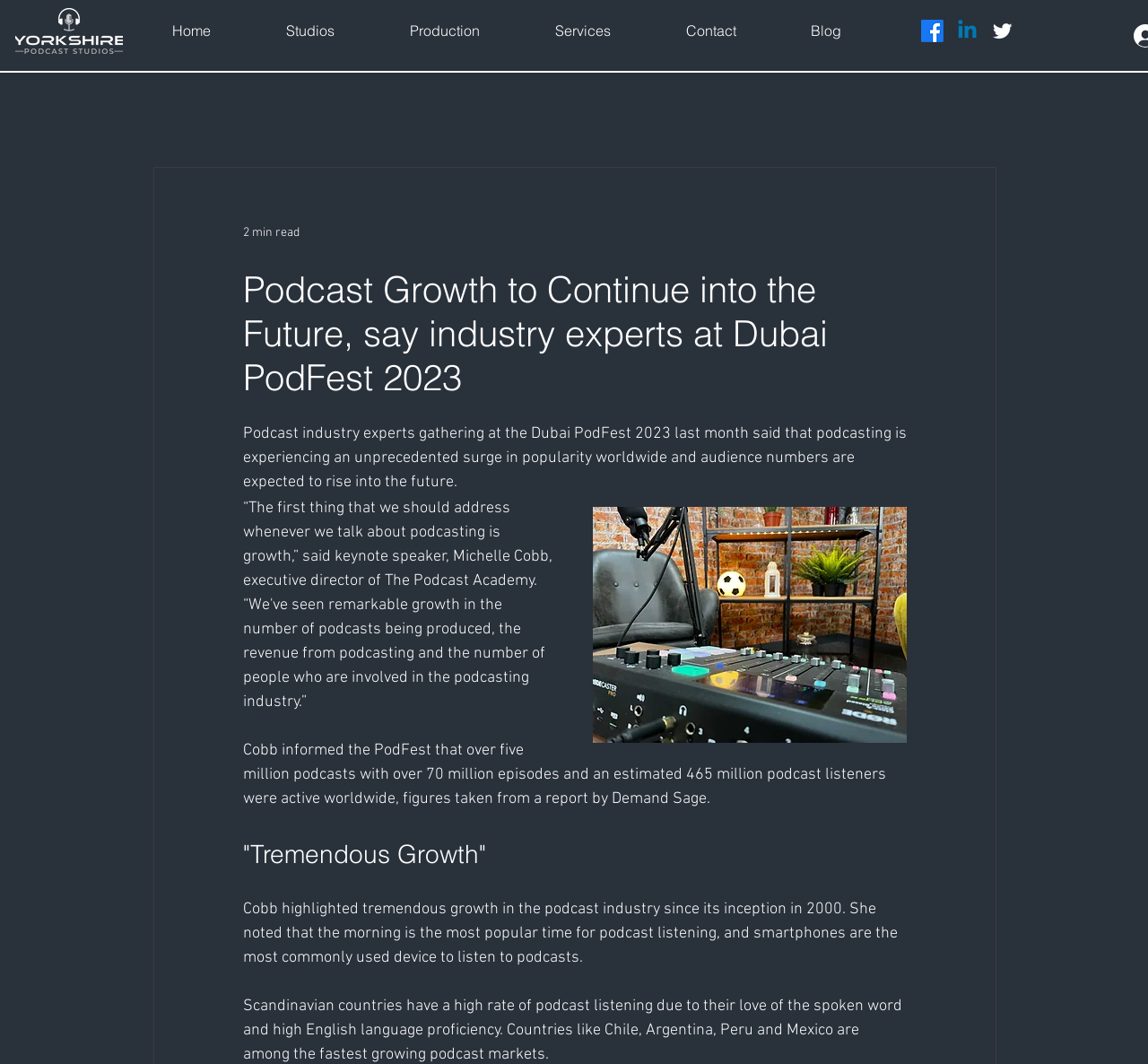What is the estimated number of podcast listeners worldwide?
From the screenshot, provide a brief answer in one word or phrase.

465 million